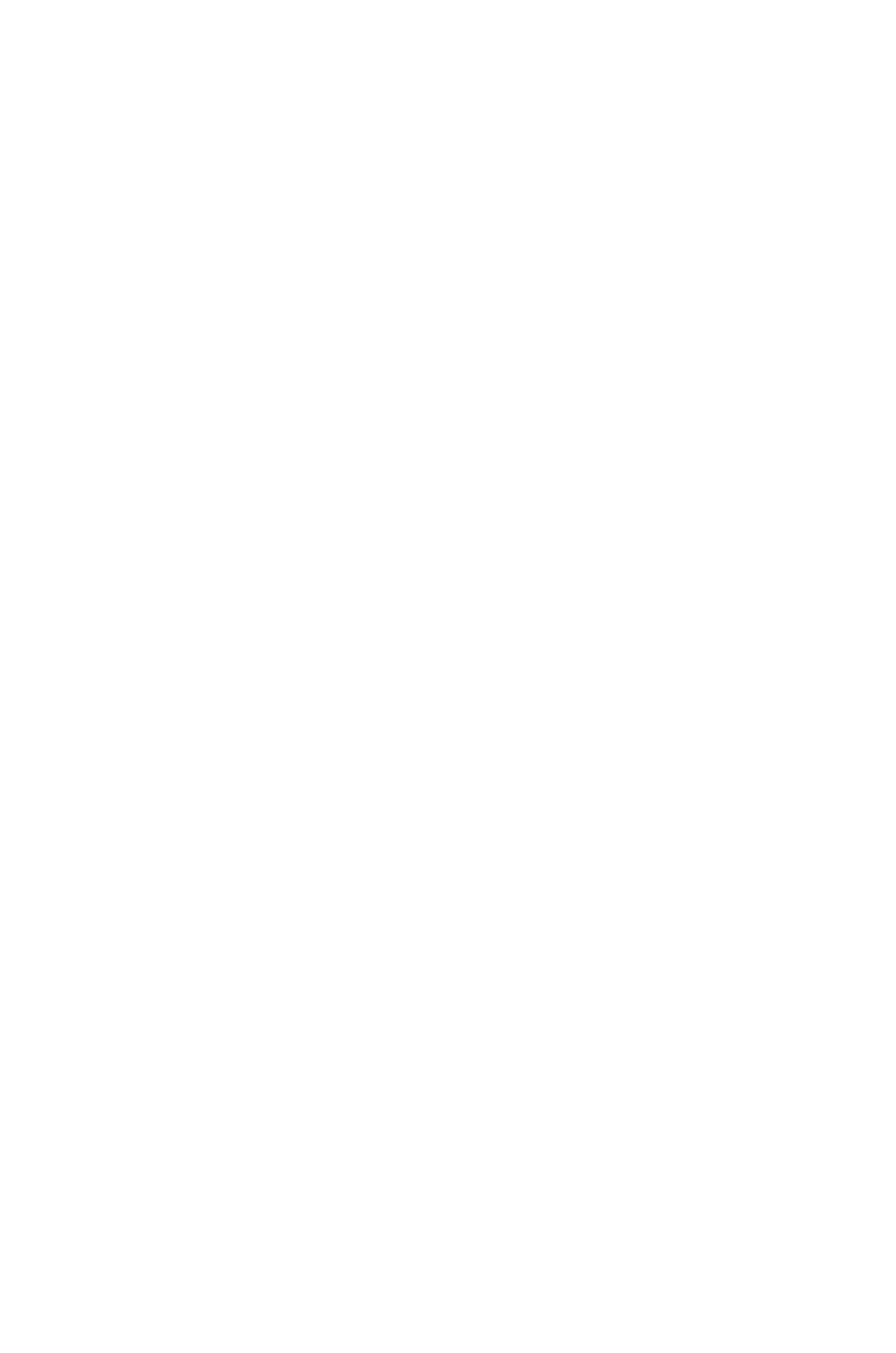Using the element description: "Drywall", determine the bounding box coordinates. The coordinates should be in the format [left, top, right, bottom], with values between 0 and 1.

[0.432, 0.503, 0.619, 0.536]